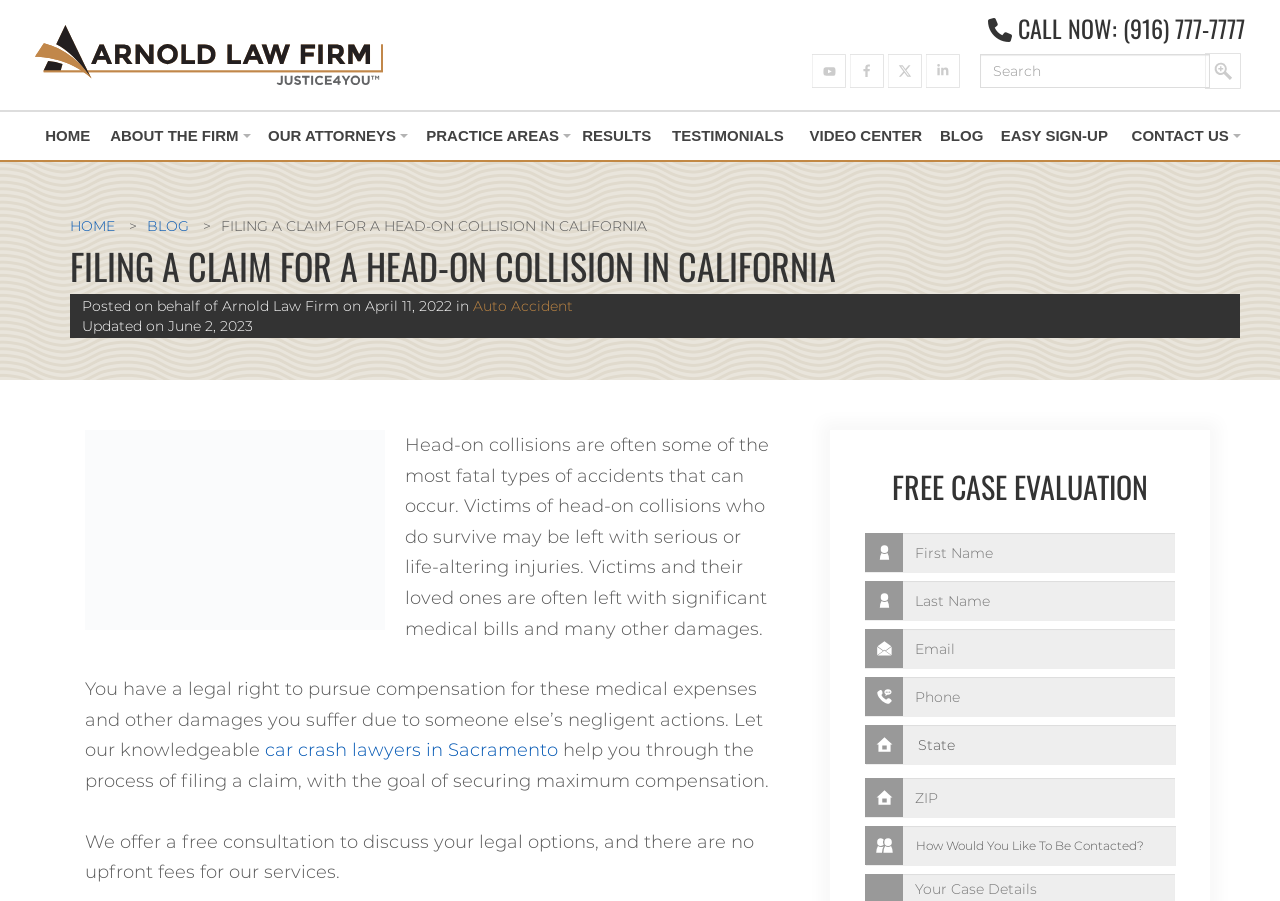Locate the bounding box coordinates of the item that should be clicked to fulfill the instruction: "Click on the icon-facebook link".

[0.664, 0.055, 0.691, 0.087]